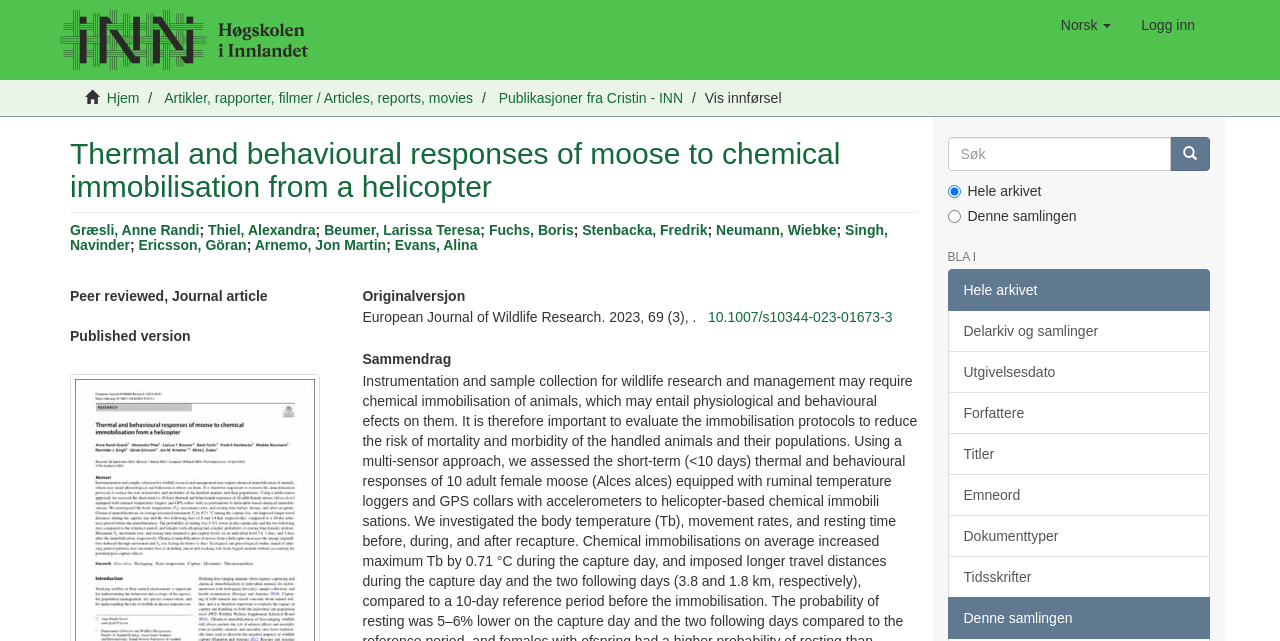What is the search function for?
Please provide a detailed and comprehensive answer to the question.

I found the search function by looking at the layout table with a textbox and a button labeled 'Søk'. The search function is likely for searching the archive or collection of articles, as it is located in a section with links to 'Delarkiv og samlinger' and 'Denne samlingen'.